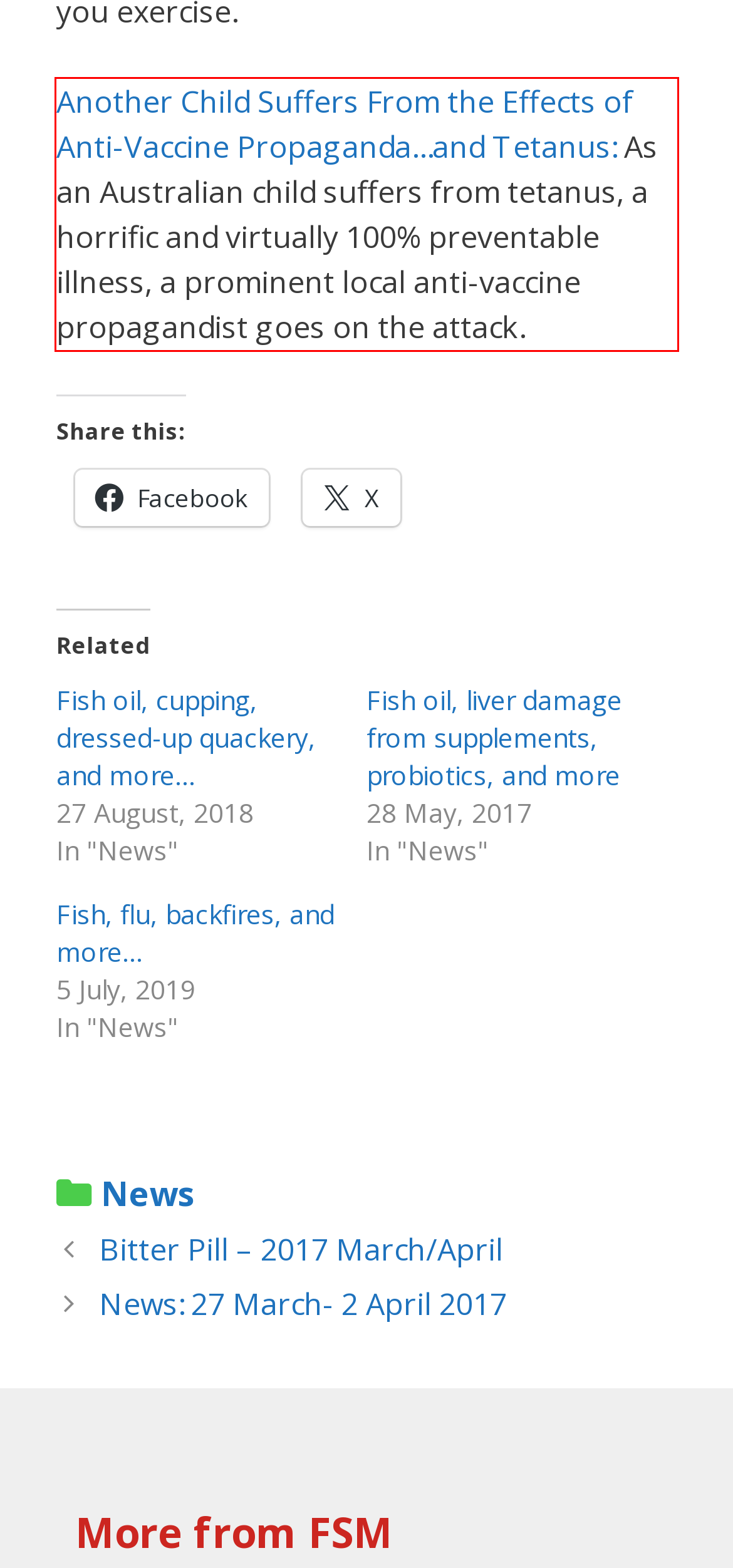Please perform OCR on the text content within the red bounding box that is highlighted in the provided webpage screenshot.

Another Child Suffers From the Effects of Anti-Vaccine Propaganda…and Tetanus: As an Australian child suffers from tetanus, a horrific and virtually 100% preventable illness, a prominent local anti-vaccine propagandist goes on the attack.